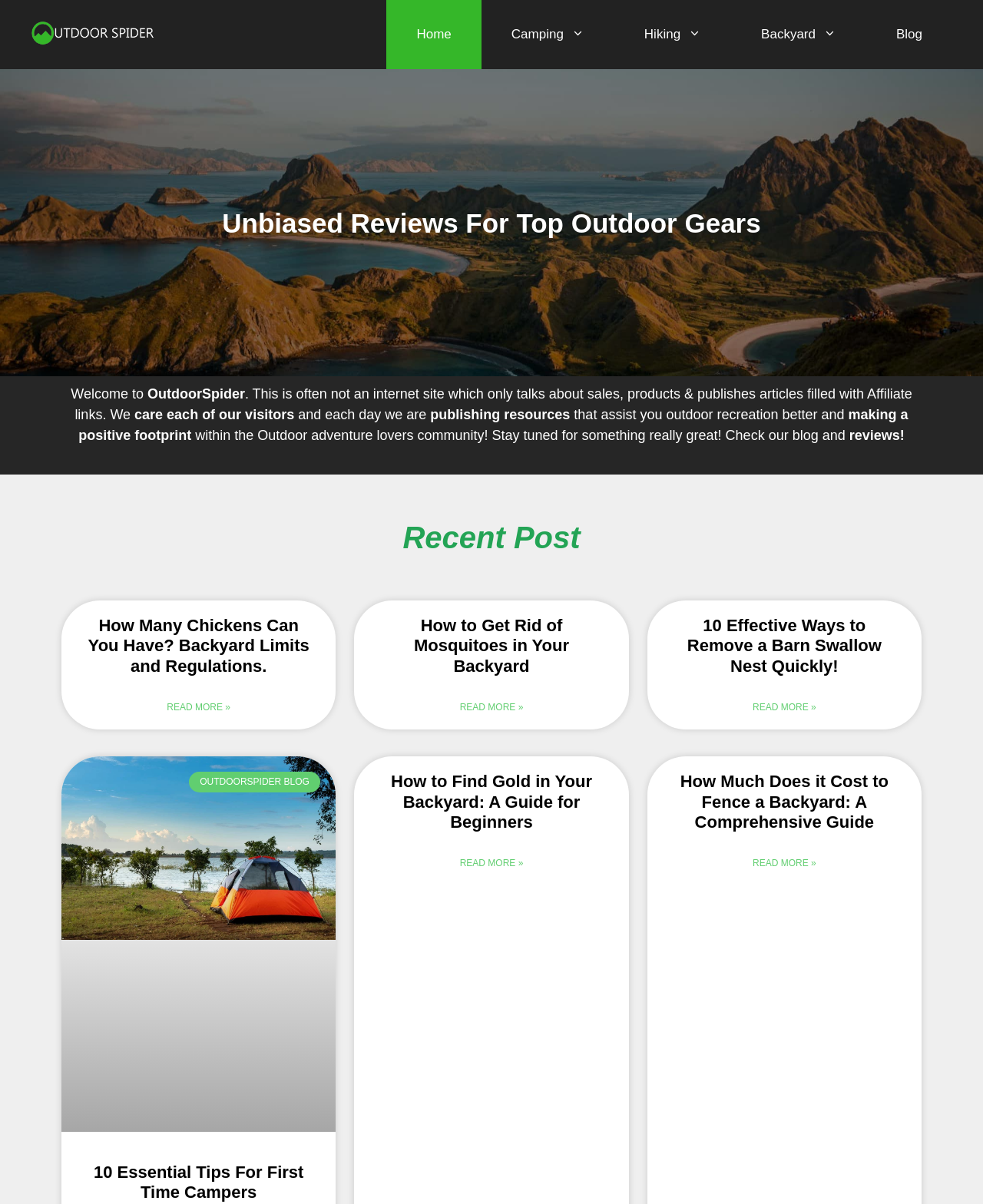Explain in detail what is displayed on the webpage.

The webpage is about Outdoor Spider, a website that provides unbiased reviews and guides for outdoor gear and activities. At the top, there is a navigation bar with links to different sections of the website, including Home, Camping, Hiking, Backyard, and Blog. Below the navigation bar, there is a large image that spans the entire width of the page.

The main content of the page is divided into two sections. The first section has a heading "Unbiased Reviews For Top Outdoor Gears" and a welcome message that explains the website's mission to provide helpful resources for outdoor enthusiasts. The message is broken up into several paragraphs, with a few sentences in each paragraph.

The second section is a list of recent blog posts, with three articles displayed. Each article has a heading, a brief summary, and a "Read more" link. The articles are about various outdoor topics, such as backyard chickens, getting rid of mosquitoes, and removing barn swallow nests. There are also images and links to related topics, such as camping tents.

At the bottom of the page, there are more links to blog posts, including articles about camping tips, finding gold in your backyard, and fencing a backyard. Each article has a heading and a "Read more" link. Overall, the webpage is well-organized and easy to navigate, with a clear focus on providing helpful information and resources for outdoor enthusiasts.